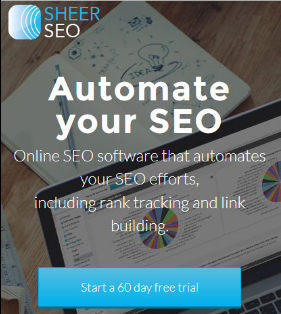Provide a comprehensive description of the image.

The image promotes an online software solution for automating search engine optimization (SEO) efforts. It features a clean, modern design highlighting the key message, "Automate your SEO," which emphasizes the tool’s capability to streamline SEO tasks. Below the main text, a brief description explains that the software manages rank tracking and link building, making it ideal for users seeking efficiency in their SEO strategies. A prominent blue call-to-action button invites users to "Start a 60-day free trial," encouraging immediate engagement with the service. In the background, there are images of charts and notes, hinting at analytical insights and planning integral to effective SEO practices.